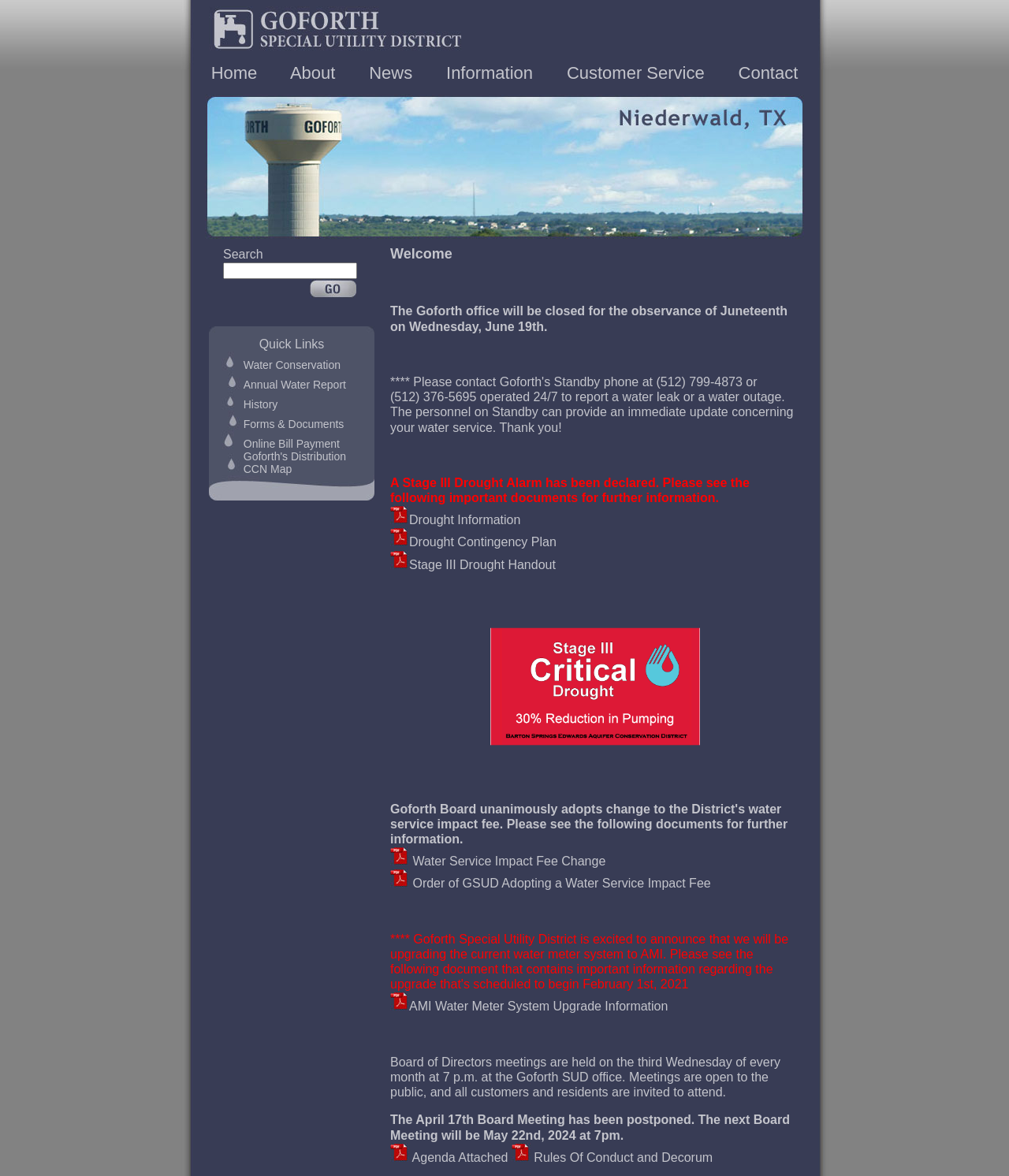Determine the bounding box coordinates in the format (top-left x, top-left y, bottom-right x, bottom-right y). Ensure all values are floating point numbers between 0 and 1. Identify the bounding box of the UI element described by: Online Bill Payment

[0.241, 0.372, 0.337, 0.383]